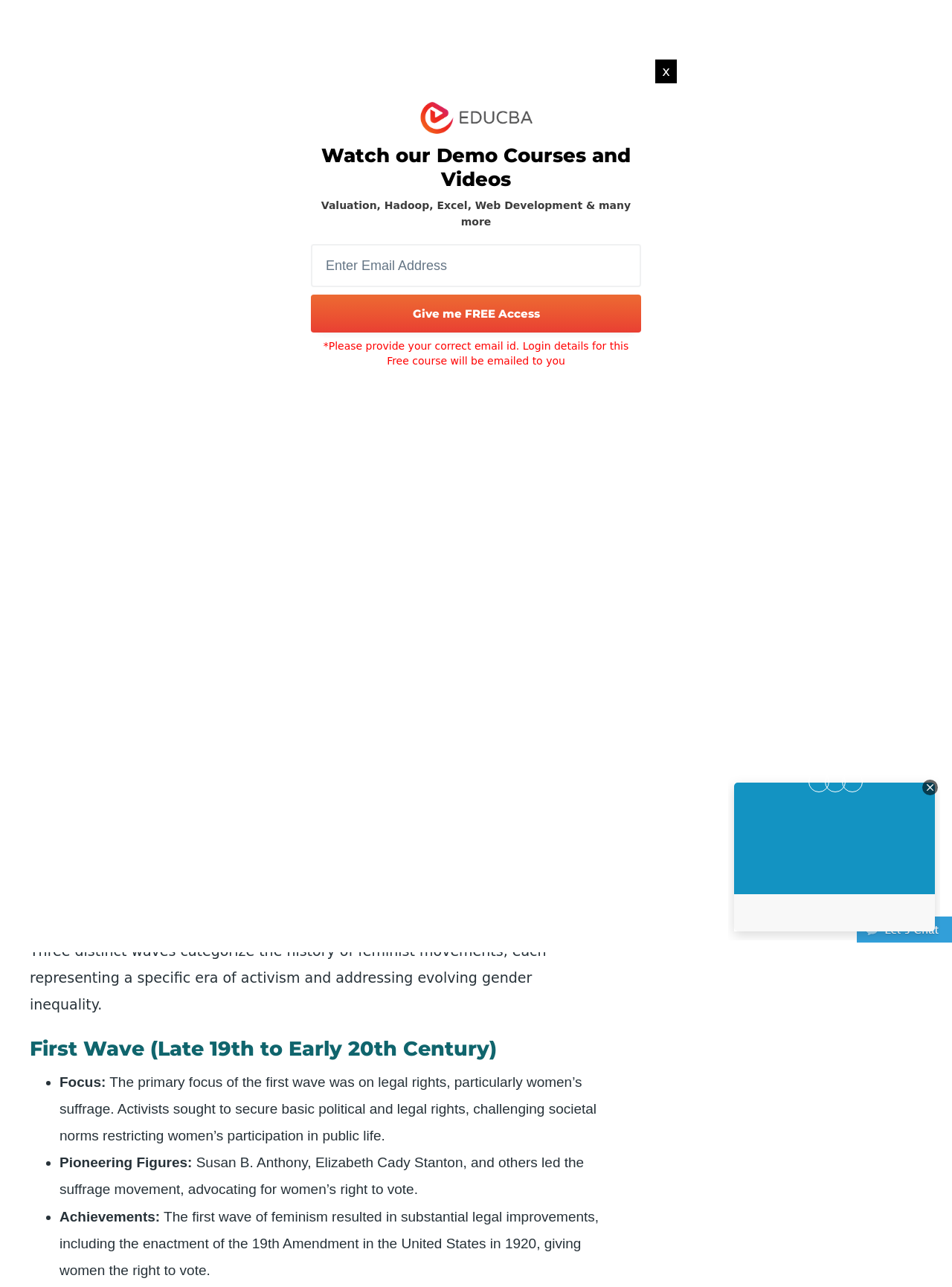With reference to the screenshot, provide a detailed response to the question below:
What is the topic of the essay?

The topic of the essay can be determined by looking at the heading 'Essay on Feminism' and the content of the essay, which discusses the history, principles, and relevance of feminism.